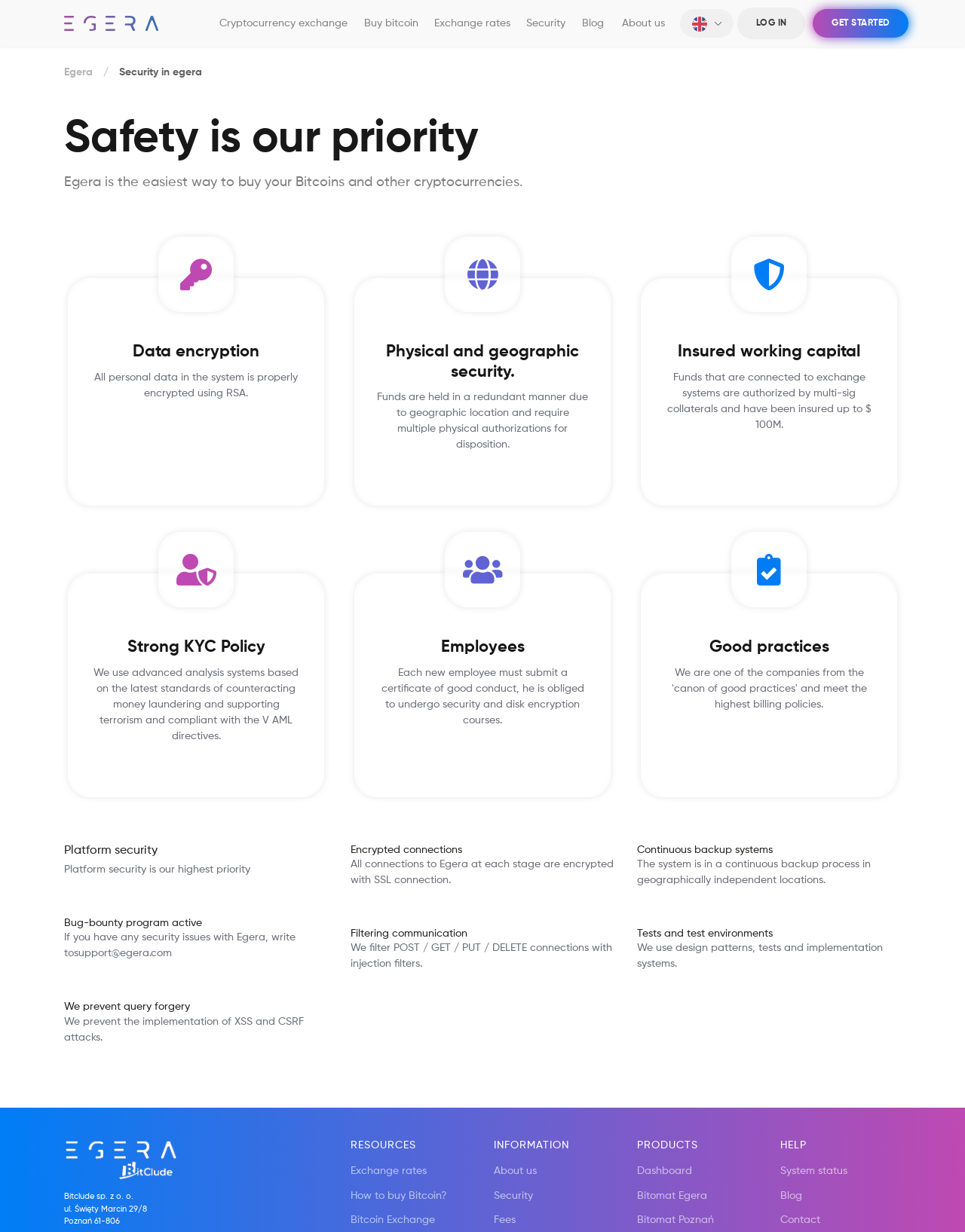Determine the coordinates of the bounding box that should be clicked to complete the instruction: "Click on the LOG IN button". The coordinates should be represented by four float numbers between 0 and 1: [left, top, right, bottom].

[0.764, 0.006, 0.834, 0.032]